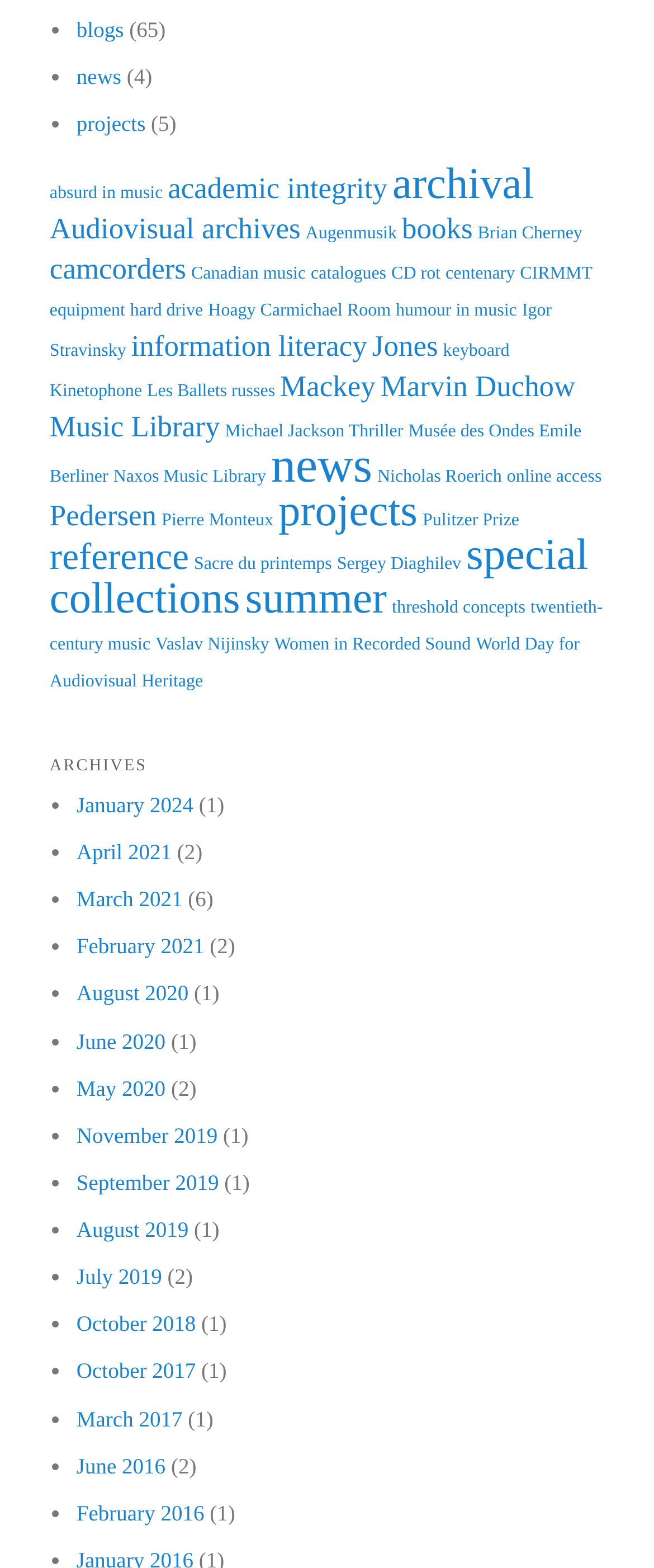Determine the bounding box coordinates of the clickable element to complete this instruction: "browse archives". Provide the coordinates in the format of four float numbers between 0 and 1, [left, top, right, bottom].

[0.076, 0.475, 0.924, 0.503]